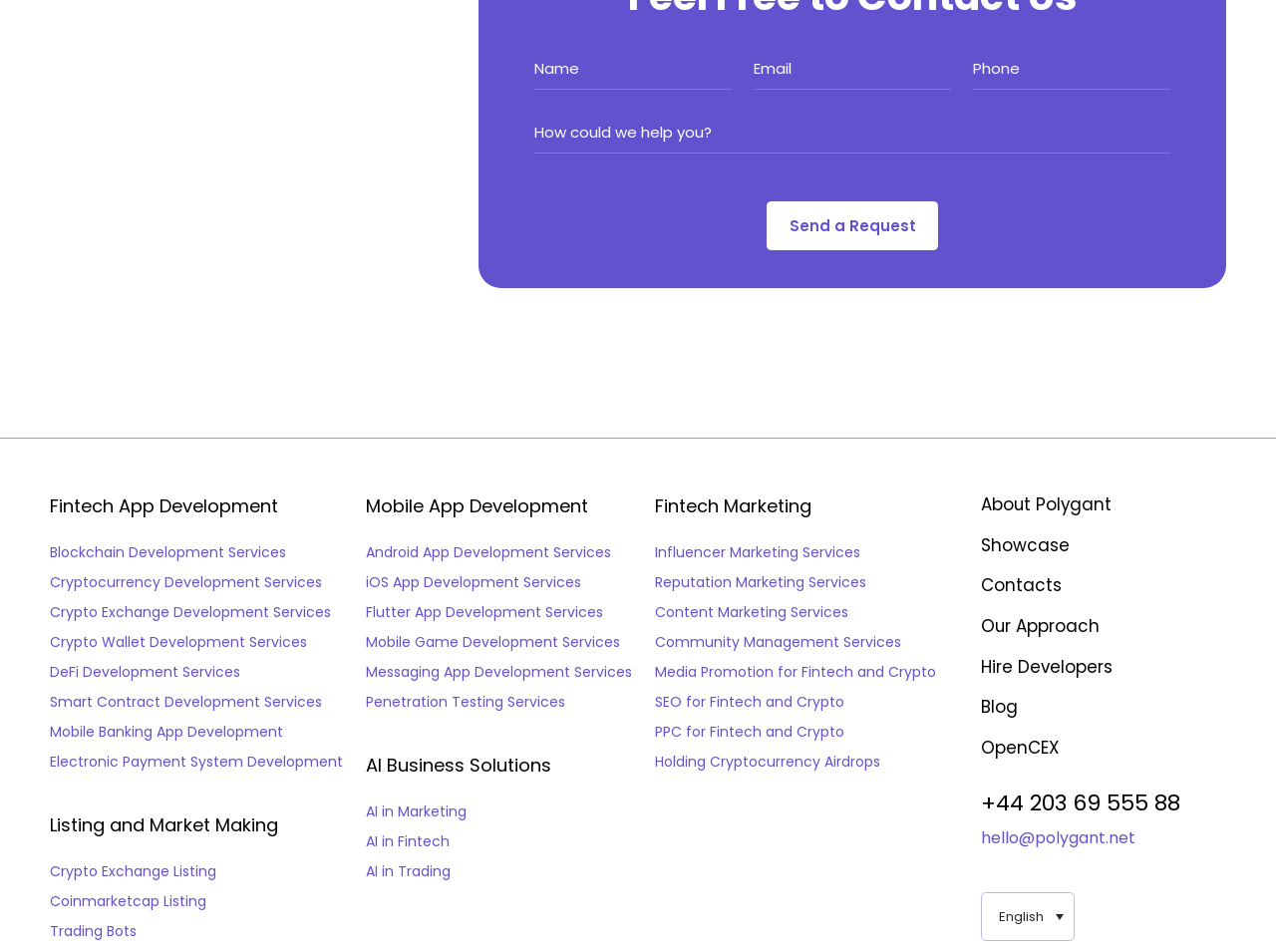Please give a succinct answer to the question in one word or phrase:
How many links are related to fintech development services?

7